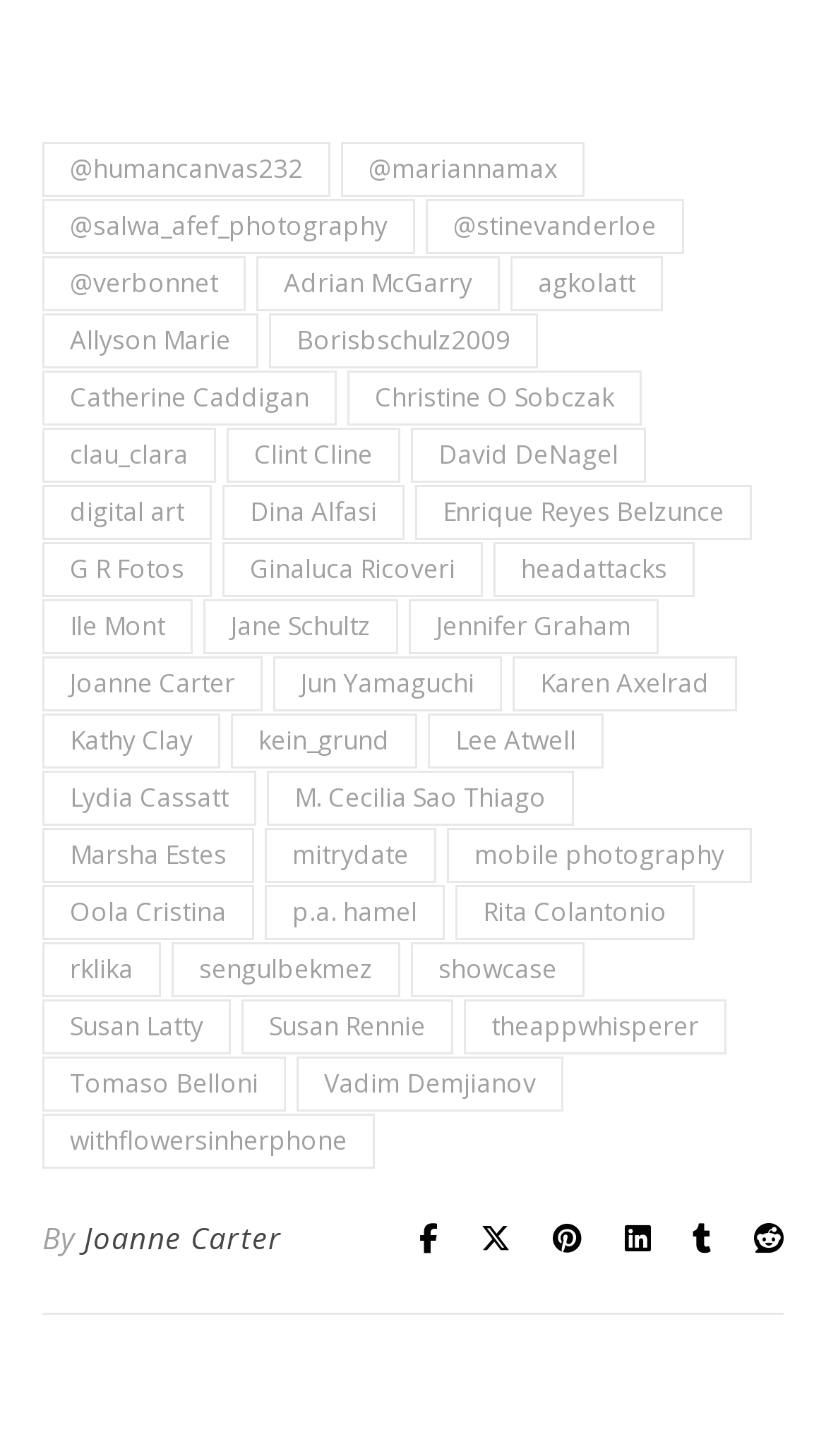Determine the bounding box coordinates of the section to be clicked to follow the instruction: "follow Adrian McGarry". The coordinates should be given as four float numbers between 0 and 1, formatted as [left, top, right, bottom].

[0.31, 0.175, 0.605, 0.213]